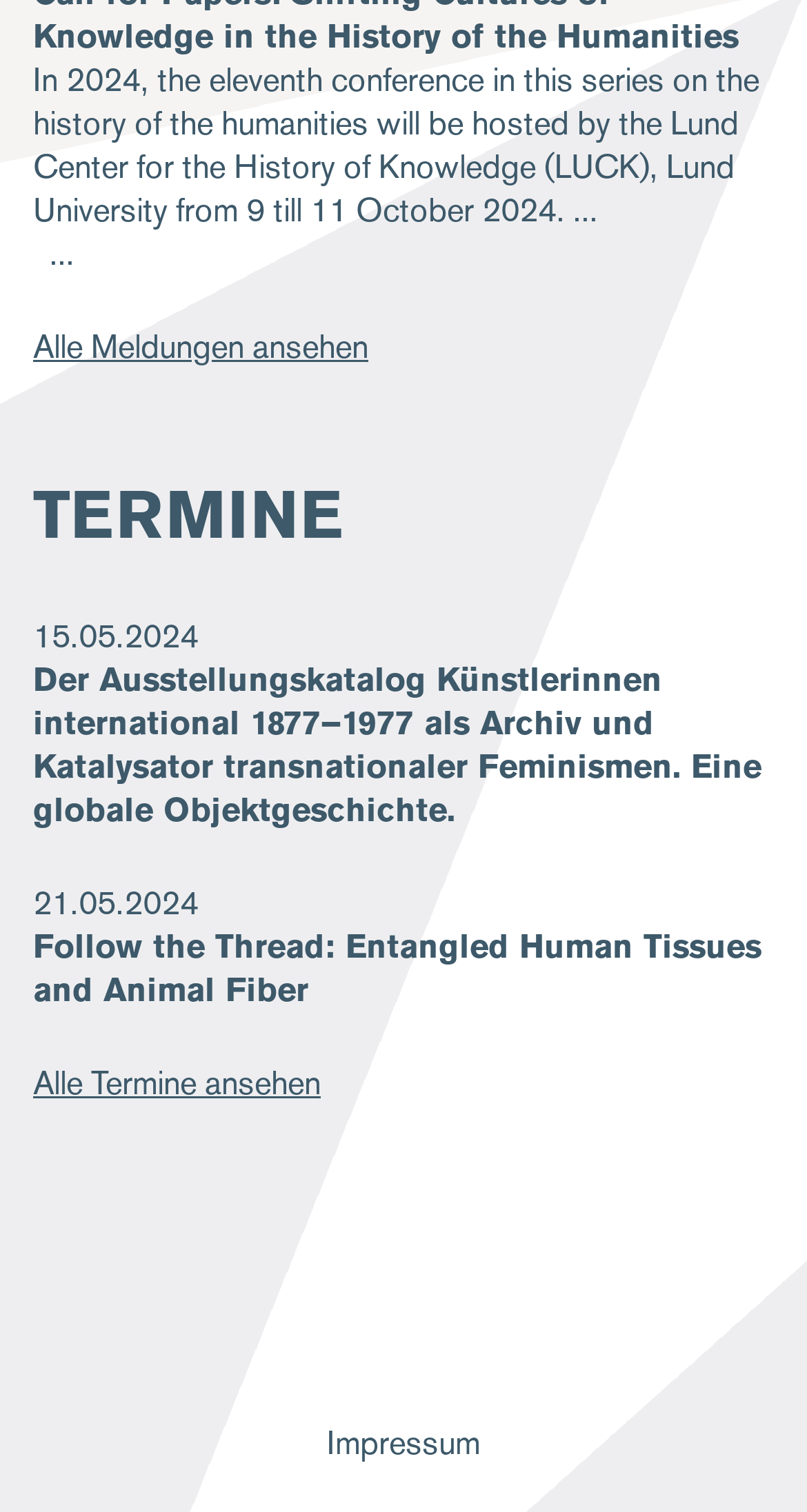Use a single word or phrase to answer the question:
What is the title of the second event?

Follow the Thread: Entangled Human Tissues and Animal Fiber